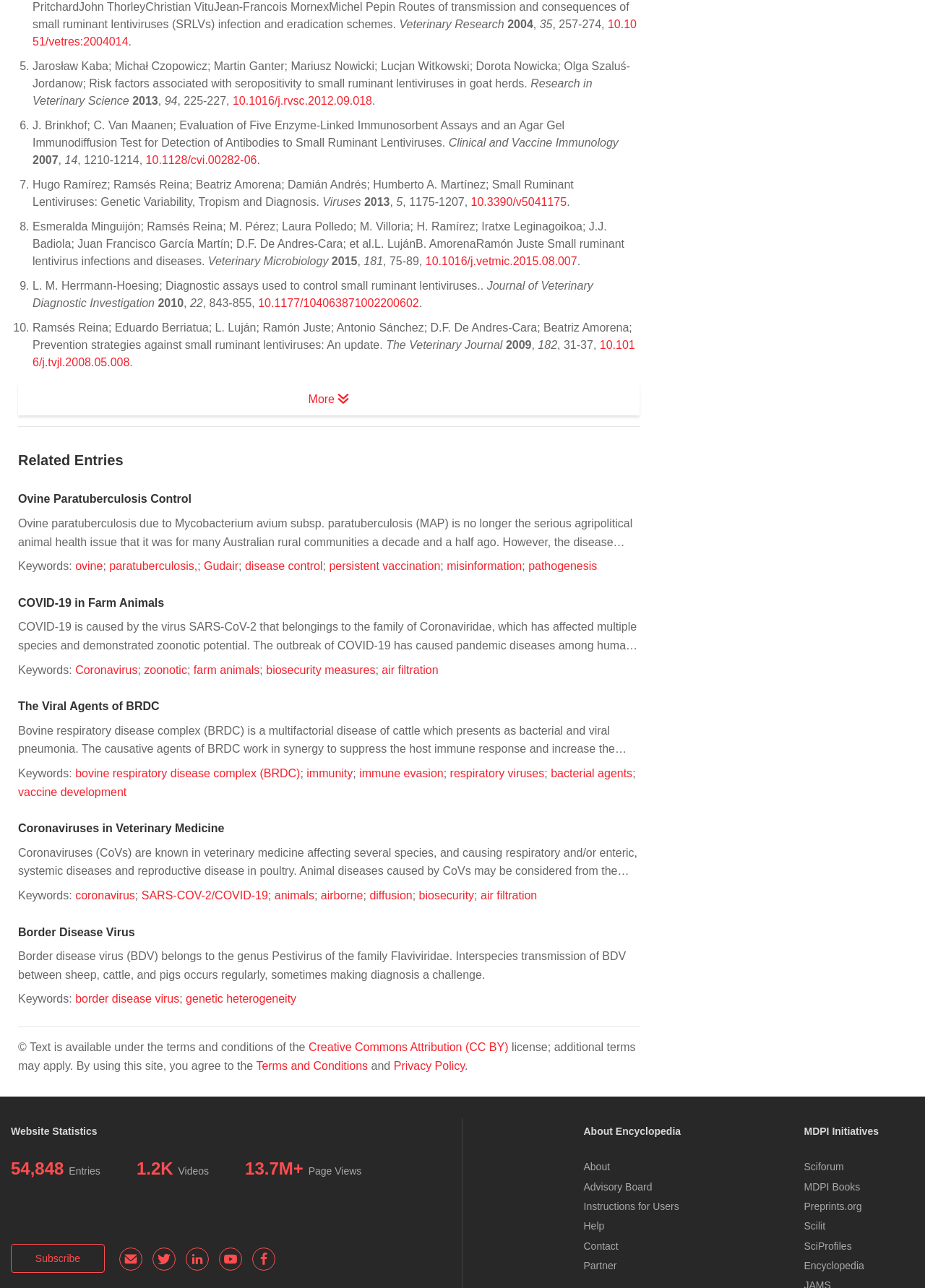Identify the bounding box coordinates for the region to click in order to carry out this instruction: "Read the 'COVID-19 in Farm Animals' article". Provide the coordinates using four float numbers between 0 and 1, formatted as [left, top, right, bottom].

[0.02, 0.463, 0.177, 0.473]